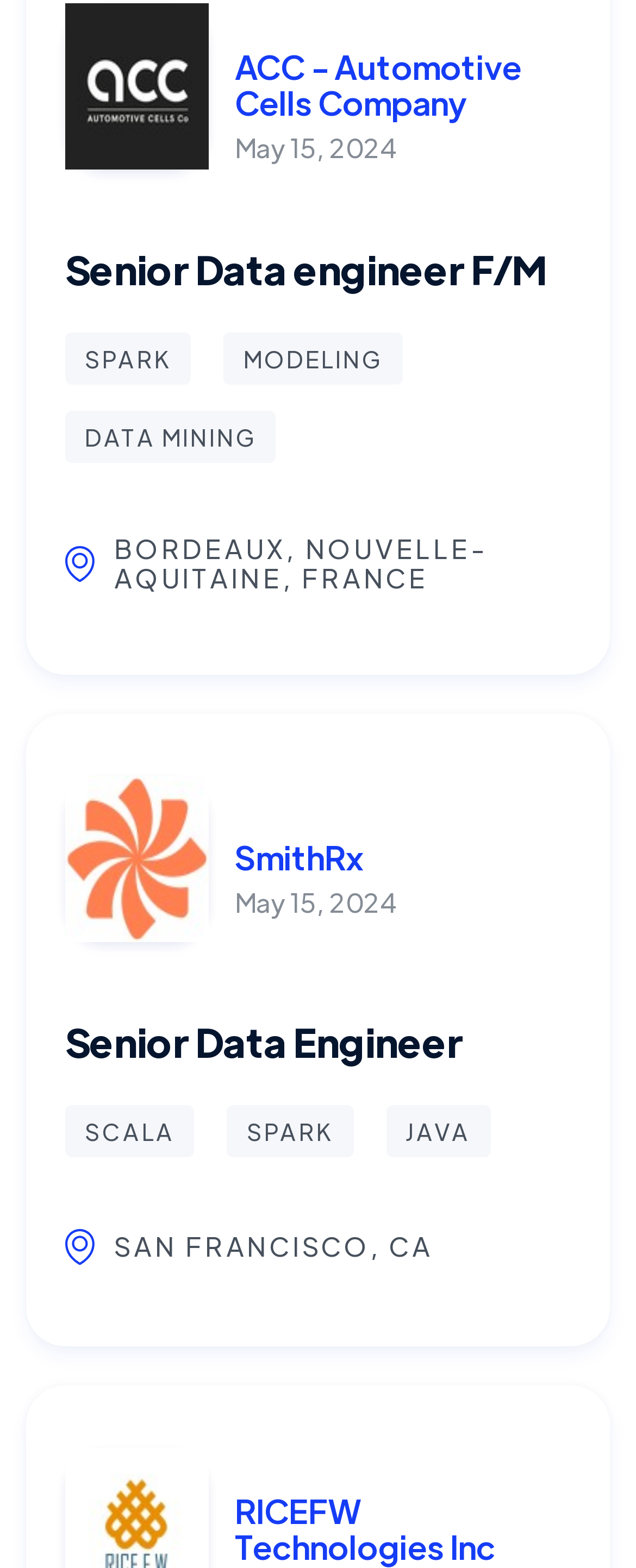How many job postings are on this page?
Look at the screenshot and give a one-word or phrase answer.

2